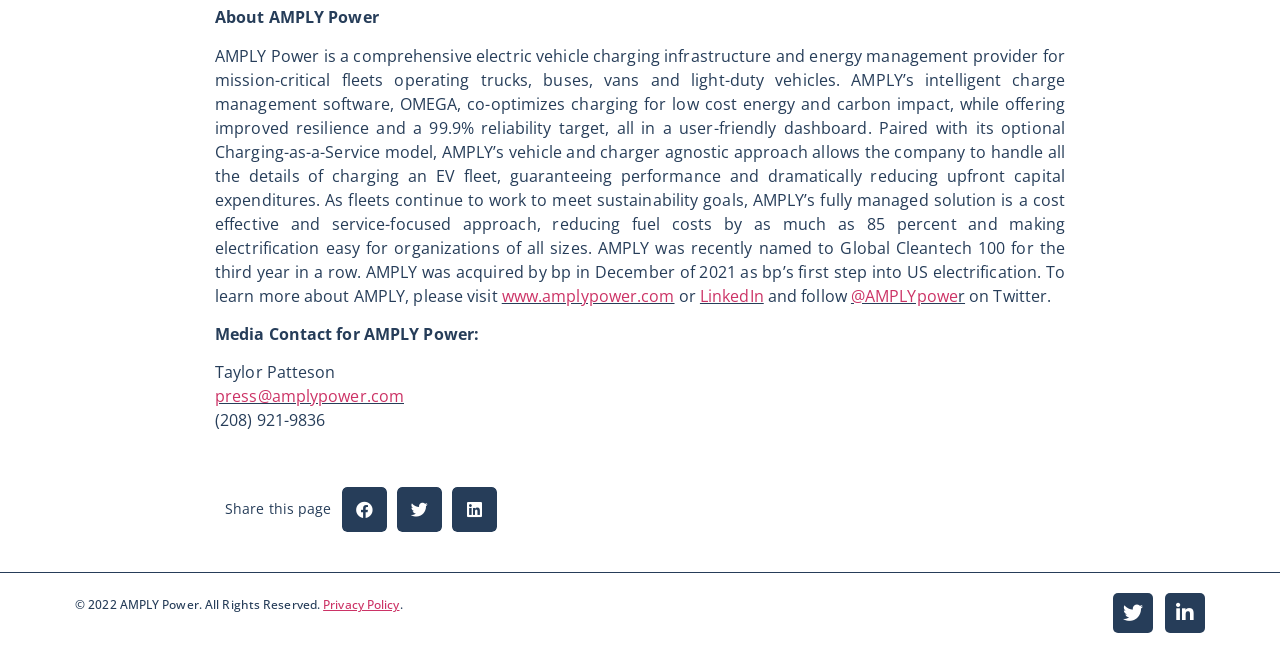Kindly determine the bounding box coordinates for the clickable area to achieve the given instruction: "Follow AMPLY Power on LinkedIn".

[0.547, 0.436, 0.597, 0.469]